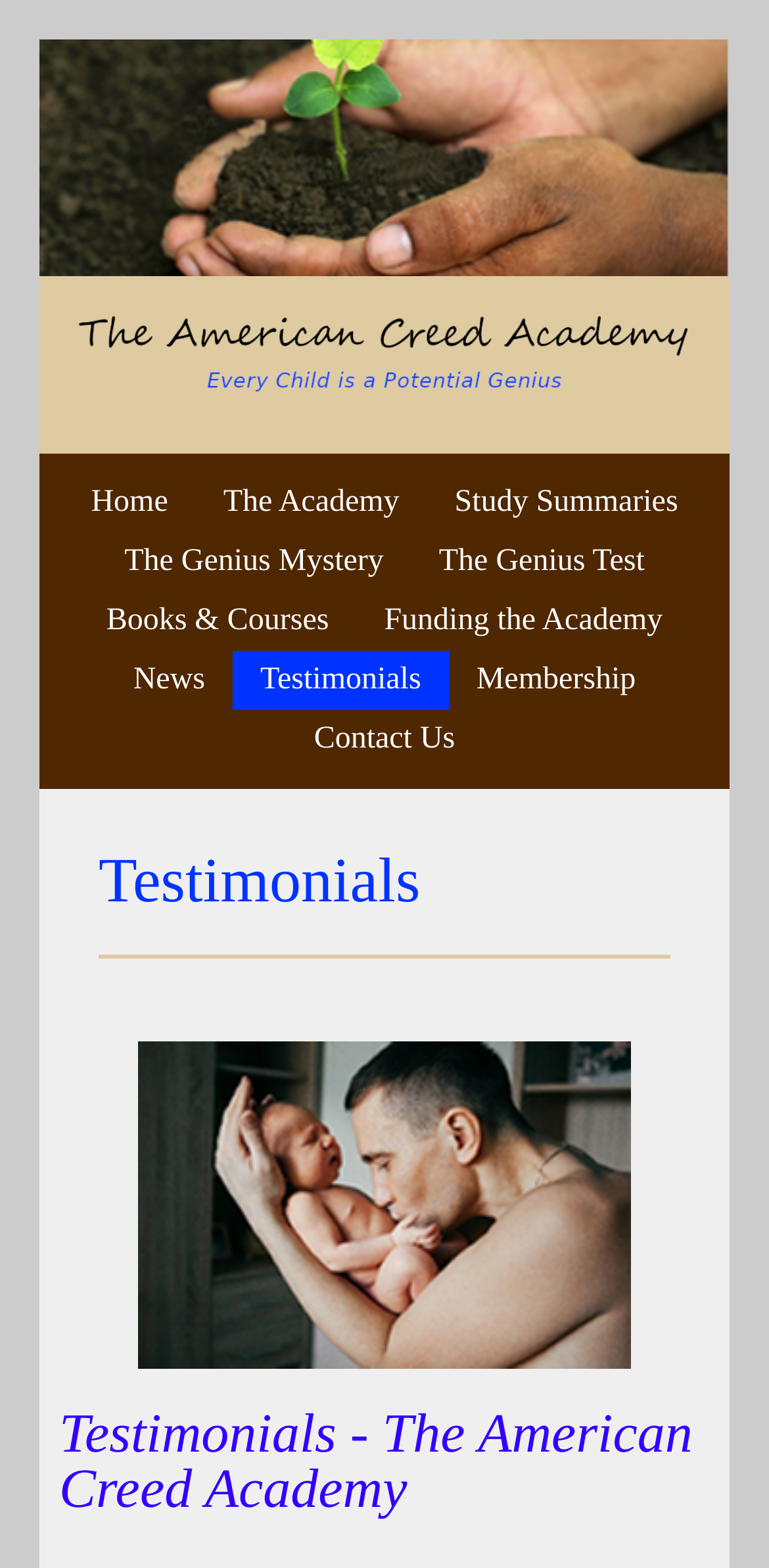Answer the following query with a single word or phrase:
What is the second menu item?

The Academy